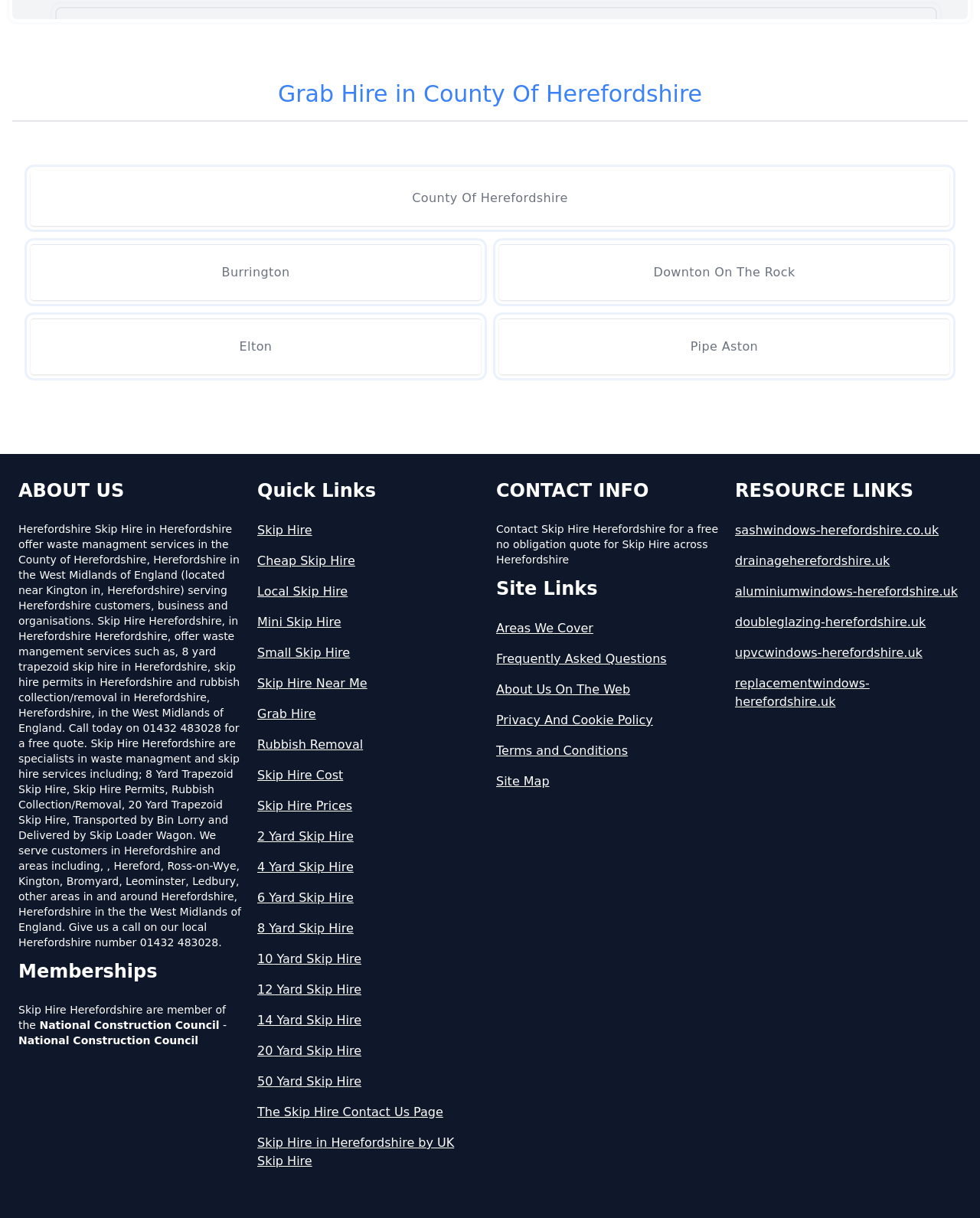Find the bounding box coordinates for the HTML element described in this sentence: "About Us On The Web". Provide the coordinates as four float numbers between 0 and 1, in the format [left, top, right, bottom].

[0.506, 0.559, 0.738, 0.574]